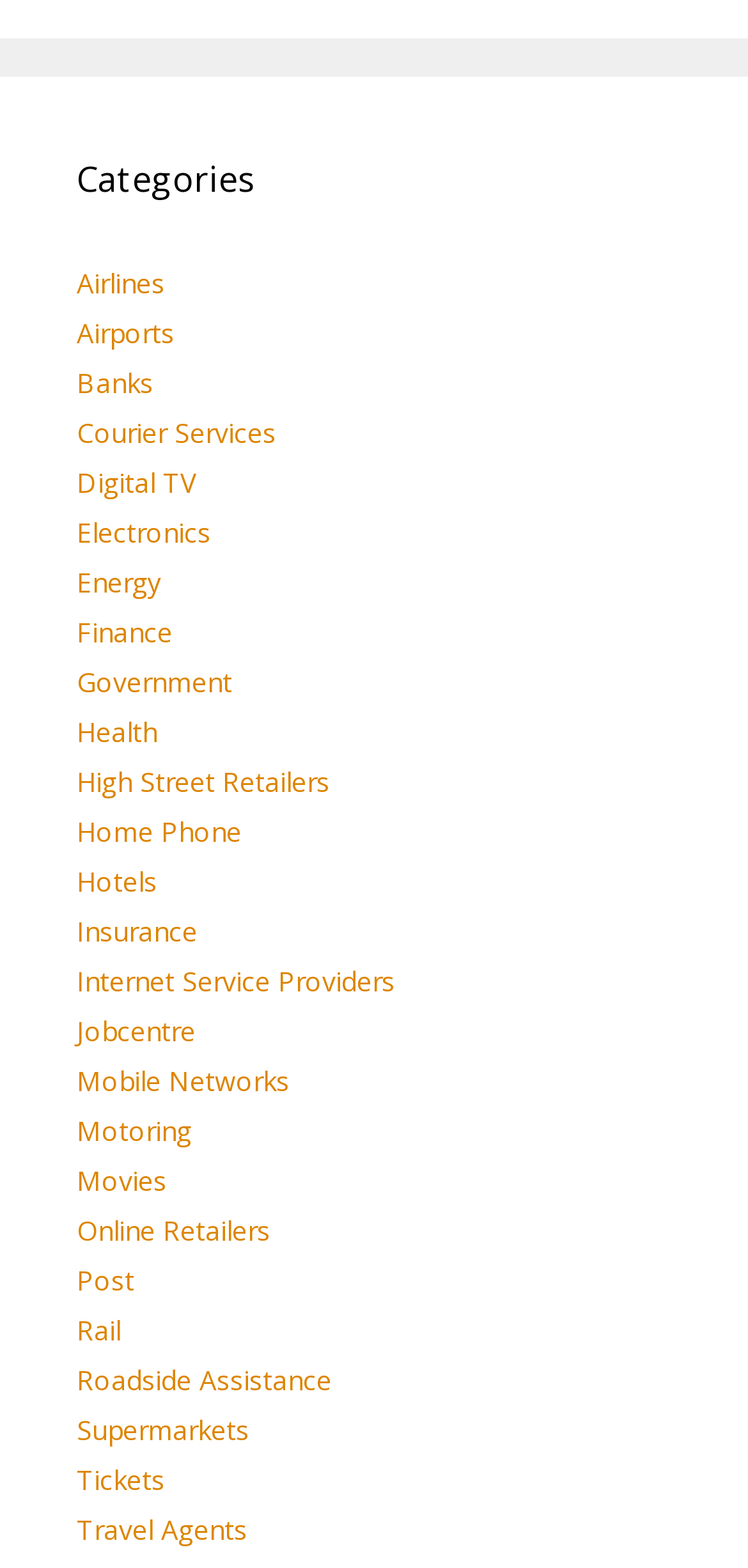Please locate the UI element described by "Internet Service Providers" and provide its bounding box coordinates.

[0.103, 0.614, 0.528, 0.638]